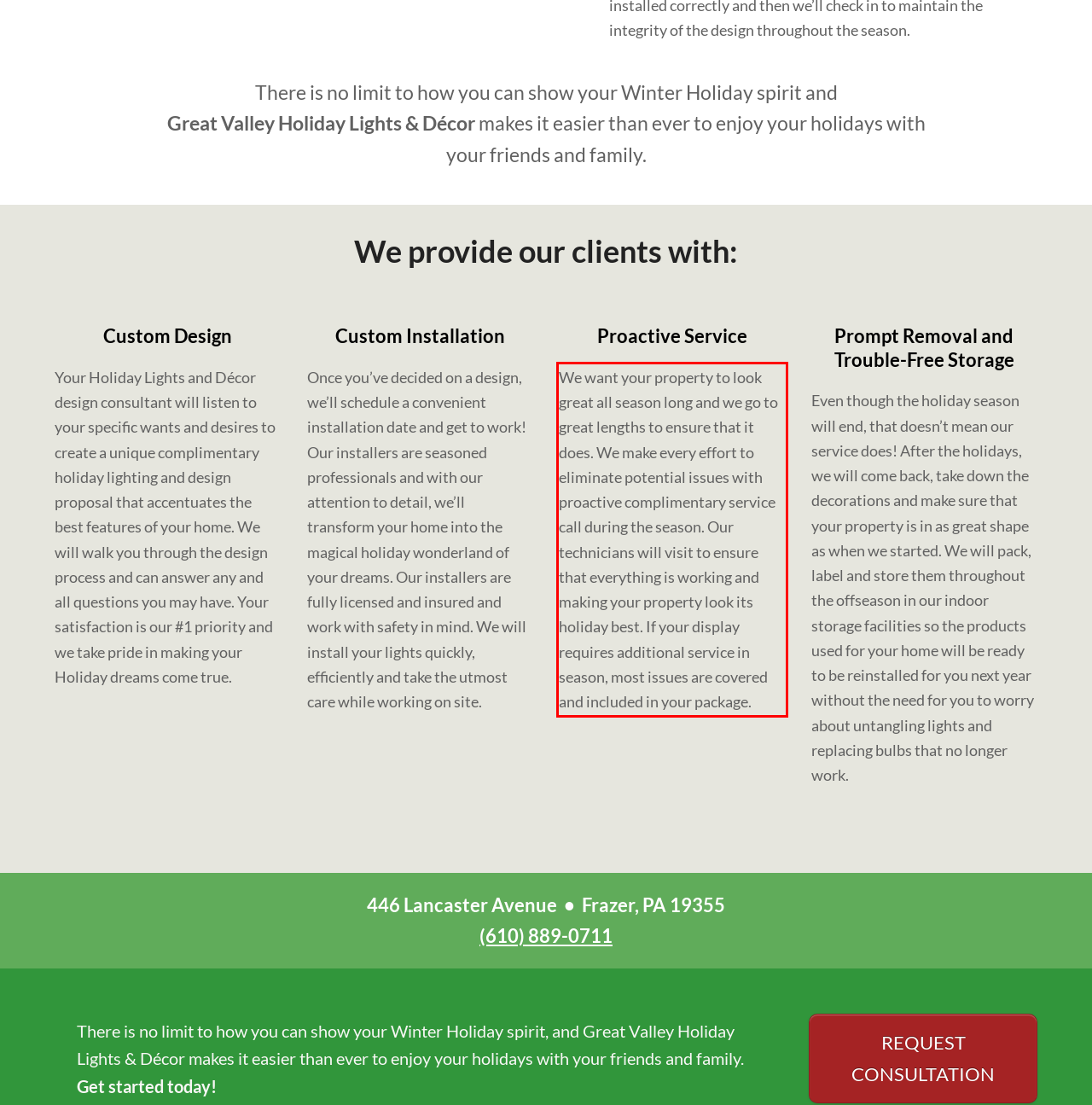You are given a webpage screenshot with a red bounding box around a UI element. Extract and generate the text inside this red bounding box.

We want your property to look great all season long and we go to great lengths to ensure that it does. We make every effort to eliminate potential issues with proactive complimentary service call during the season. Our technicians will visit to ensure that everything is working and making your property look its holiday best. If your display requires additional service in season, most issues are covered and included in your package.